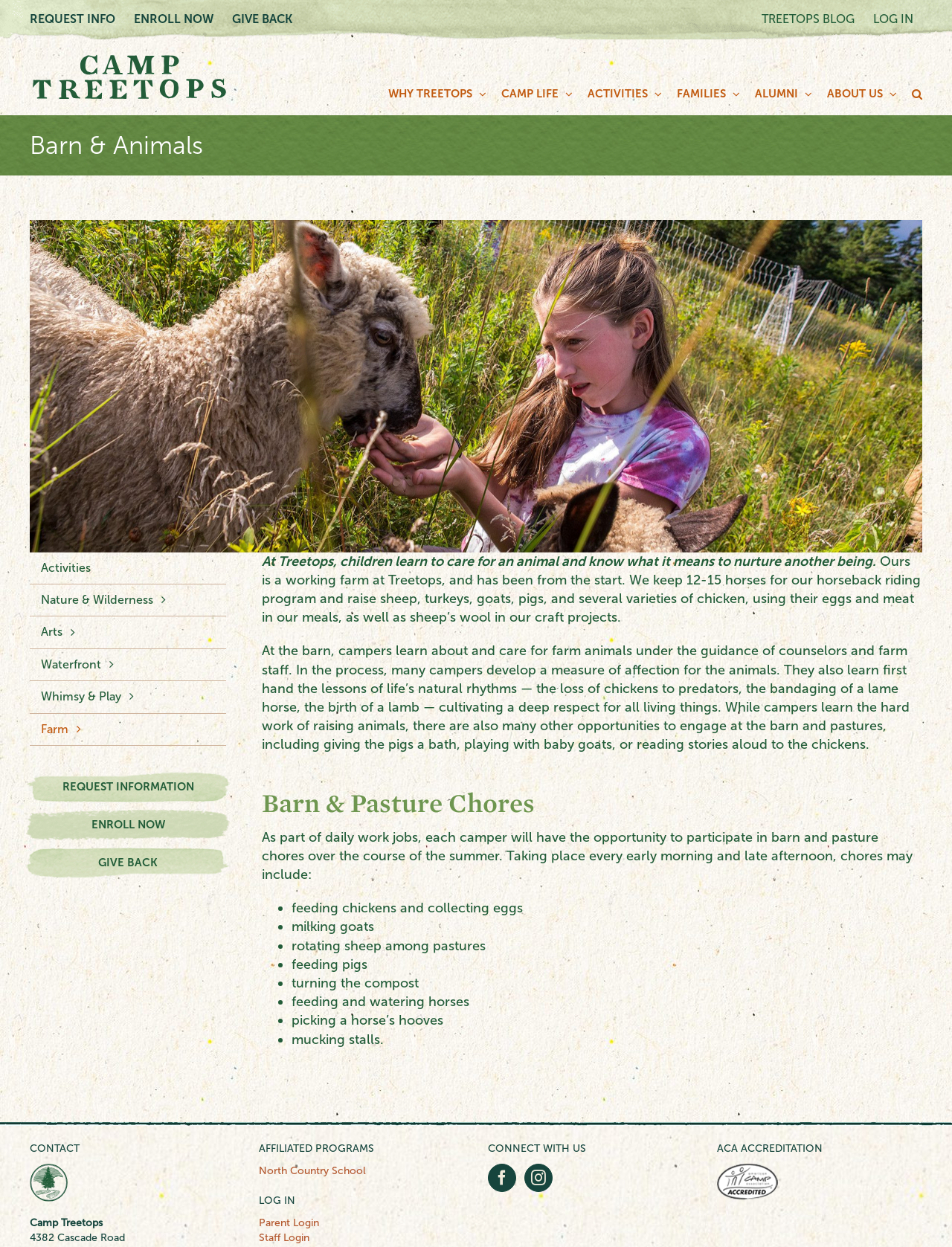Create an elaborate caption for the webpage.

The webpage is about Camp Treetops, a summer camp that focuses on teaching children to care for animals and nurture another being. At the top of the page, there are three links: "REQUEST INFO", "ENROLL NOW", and "GIVE BACK", followed by a navigation menu with links to "TREETOPS BLOG" and "LOG IN". Below this, there is a logo of Camp Treetops, which is an image.

The main content of the page is divided into sections. The first section has a heading "Barn & Animals" and features an image of a camper caring for a sheep. Below this image, there is a navigation menu with links to various activities, such as "Activities", "Nature & Wilderness", "Arts", "Waterfront", "Whimsy & Play", and "Farm".

The next section has a heading "At Treetops" and features three paragraphs of text describing the camp's philosophy and activities. The text explains that the camp is a working farm where children learn to care for animals and develop a respect for all living things.

Below this, there is a section with a heading "Barn & Pasture Chores" that describes the daily chores that campers participate in, such as feeding chickens, milking goats, and rotating sheep among pastures. This section is presented in a list format with bullet points.

At the bottom of the page, there are several sections with headings "CONTACT", "AFFILIATED PROGRAMS", "LOG IN", "CONNECT WITH US", and "ACA ACCREDITATION". These sections feature links to various resources, such as the camp's address, affiliated programs, login pages, social media links, and accreditation information. There is also a "Go to Top" link at the very bottom of the page.